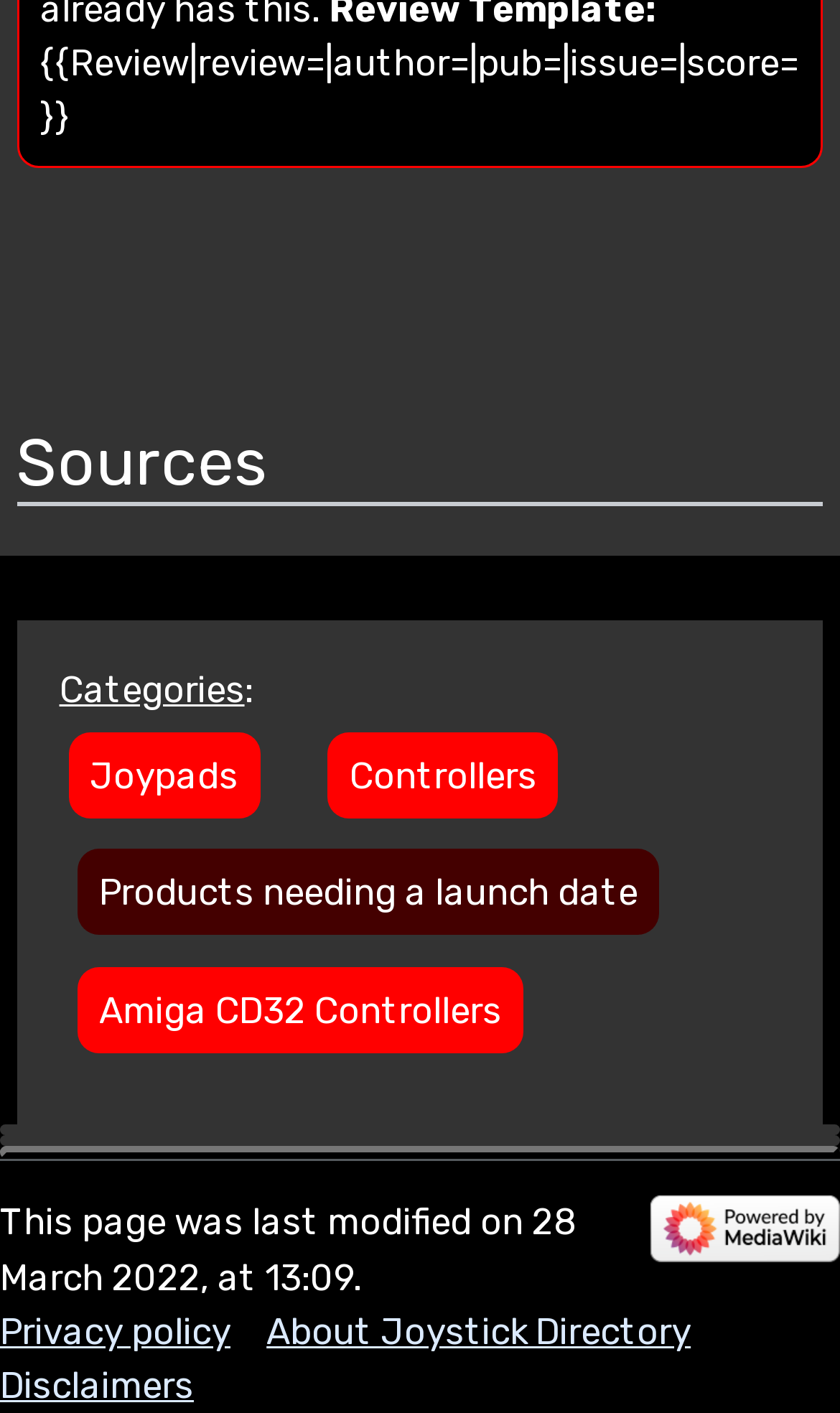Determine the bounding box for the described HTML element: "About Joystick Directory". Ensure the coordinates are four float numbers between 0 and 1 in the format [left, top, right, bottom].

[0.317, 0.926, 0.822, 0.957]